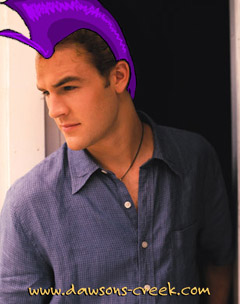Give a concise answer using one word or a phrase to the following question:
What is the URL displayed at the bottom?

www.dawsons-creek.com